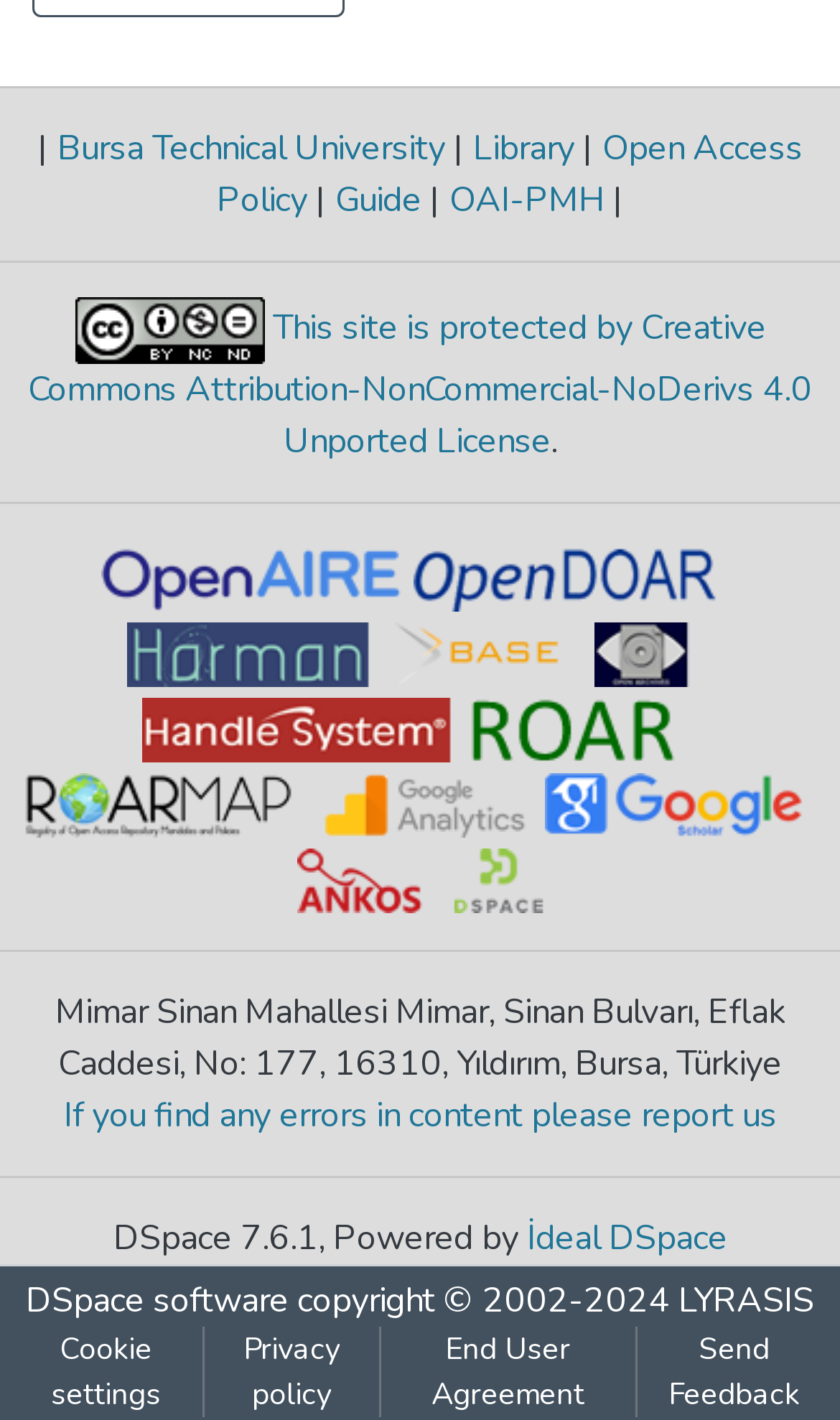What is the address of the university?
Based on the screenshot, give a detailed explanation to answer the question.

I found the answer by looking at the static text element with the address information which is located at the bottom of the webpage, indicating that it is the address of the university.